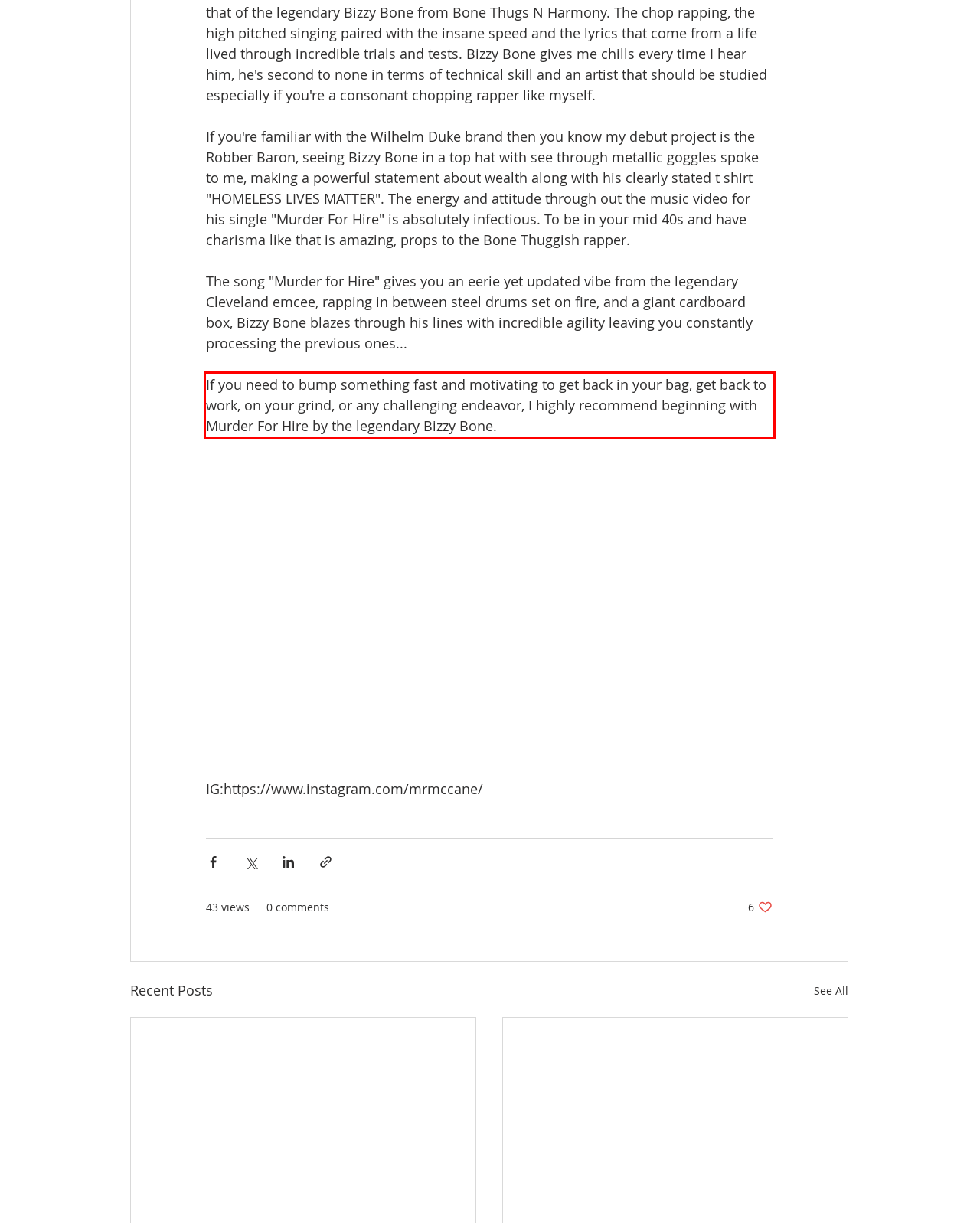Please examine the screenshot of the webpage and read the text present within the red rectangle bounding box.

If you need to bump something fast and motivating to get back in your bag, get back to work, on your grind, or any challenging endeavor, I highly recommend beginning with Murder For Hire by the legendary Bizzy Bone.